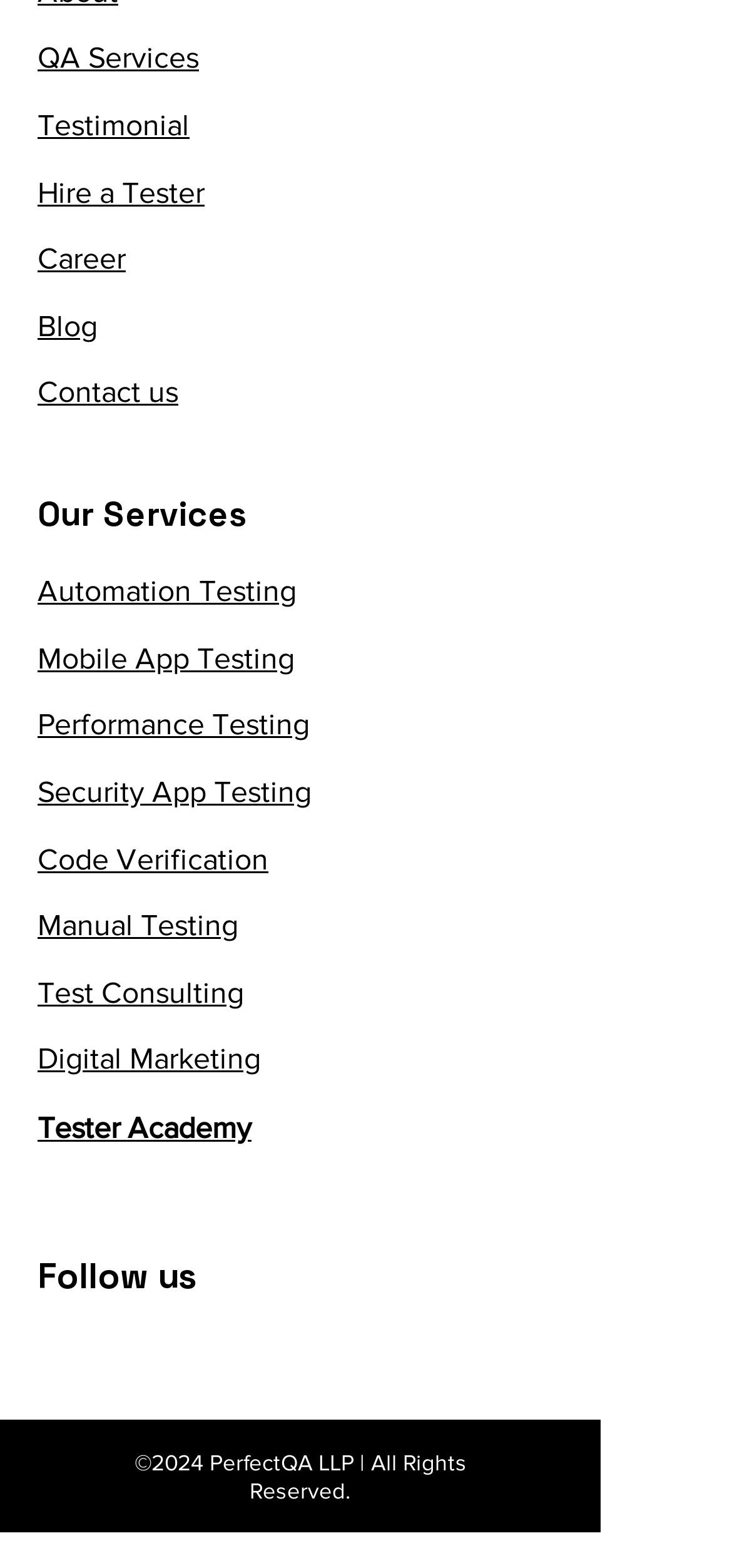Indicate the bounding box coordinates of the element that must be clicked to execute the instruction: "Explore Android data recovery products". The coordinates should be given as four float numbers between 0 and 1, i.e., [left, top, right, bottom].

None